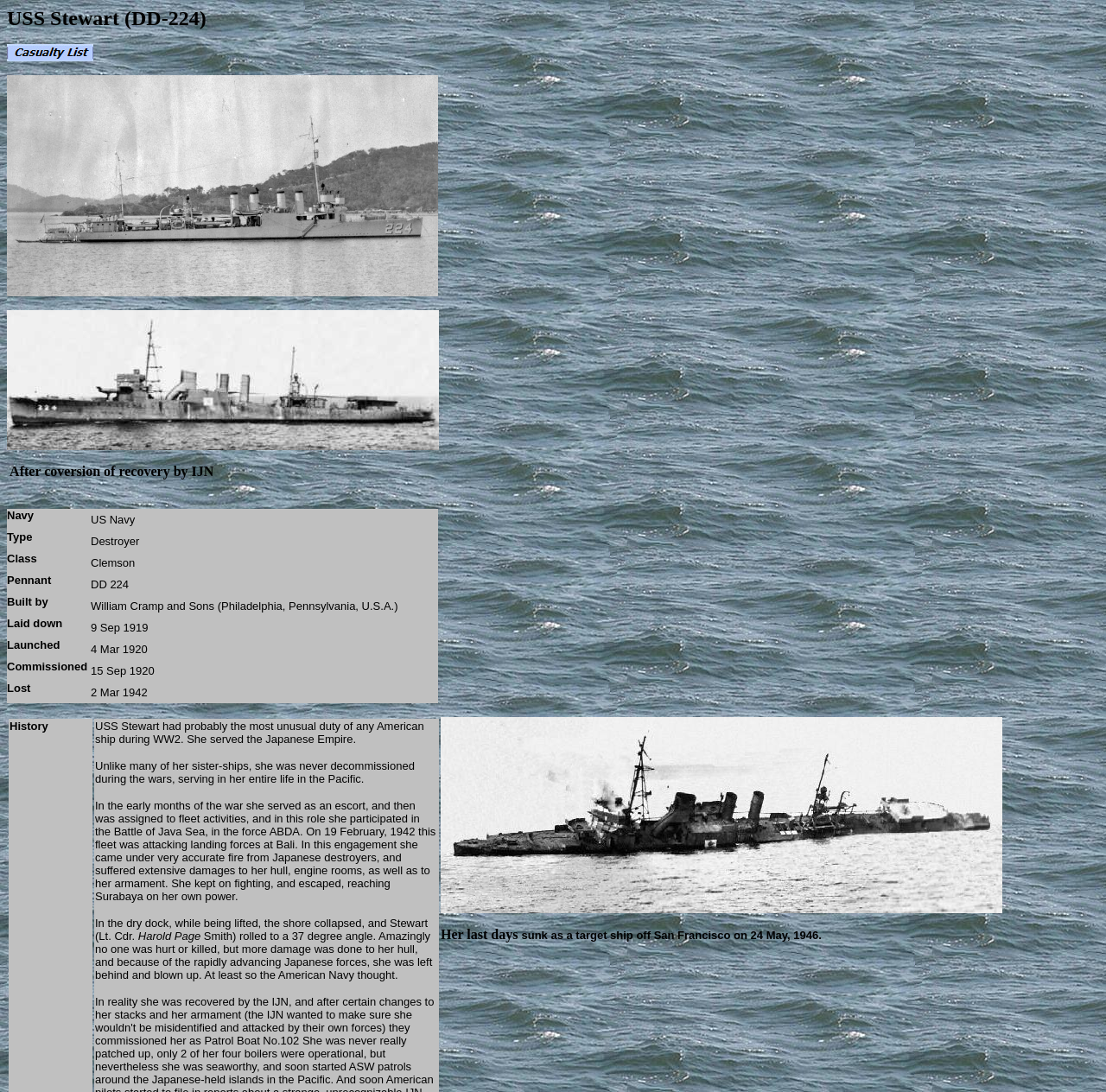Please analyze the image and provide a thorough answer to the question:
When was the USS Stewart launched?

The question asks for the launch date of the USS Stewart, which can be found in the LayoutTableCell 'Launched' and its corresponding value '4 Mar 1920' in the table below.